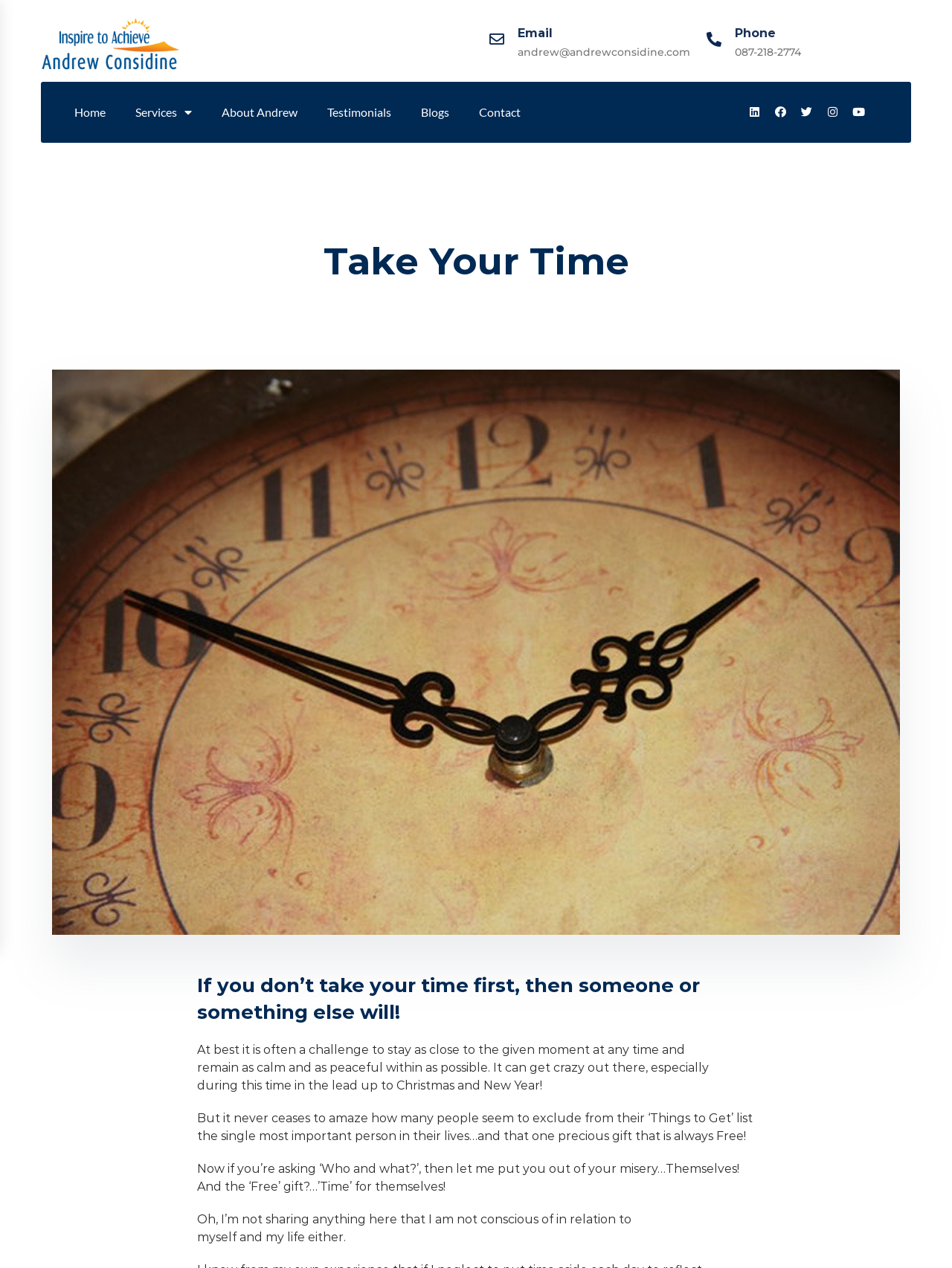Using the details from the image, please elaborate on the following question: What social media platforms are linked on the webpage?

The social media platforms are linked on the top right corner of the webpage, represented by their respective icons and labels.